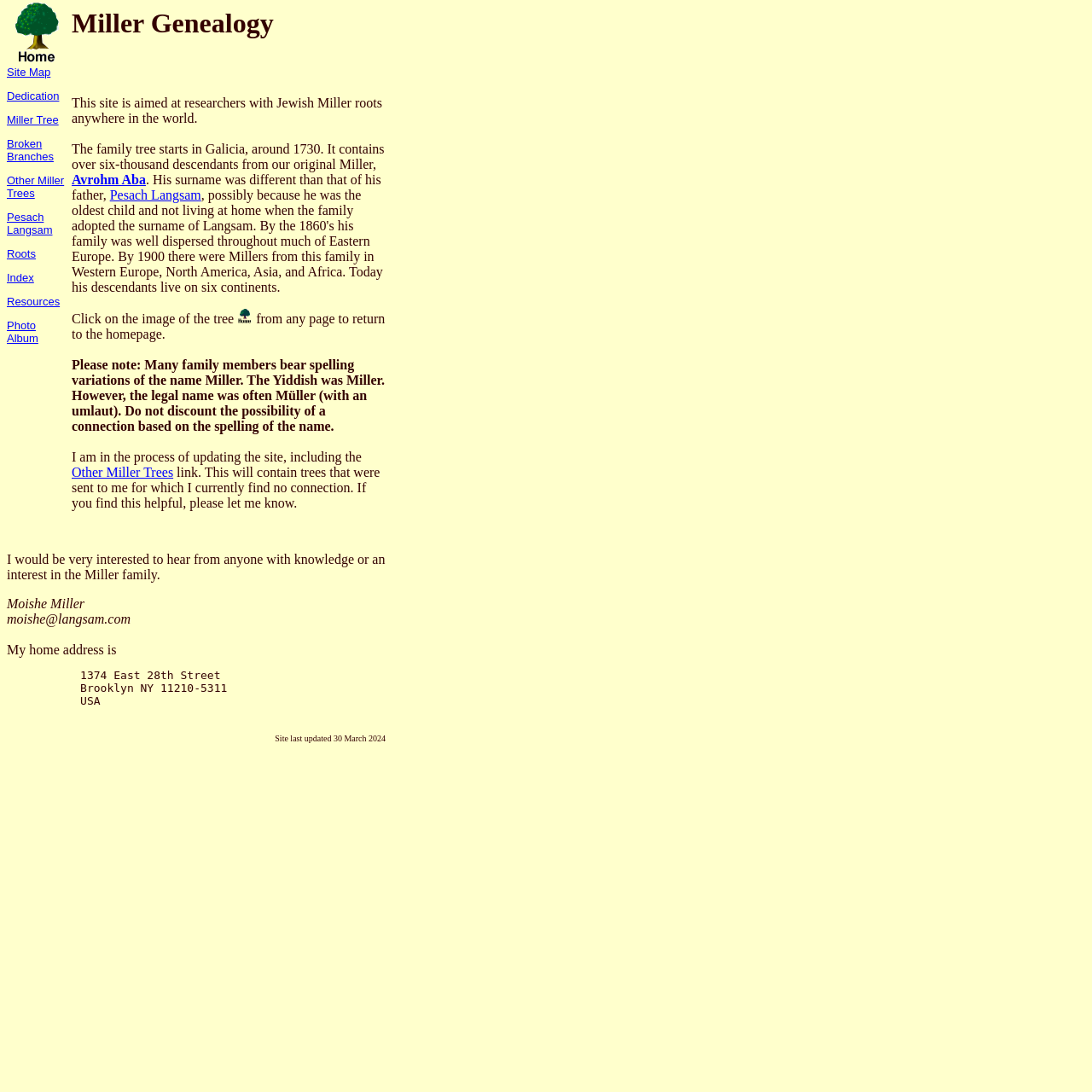Generate a detailed explanation of the webpage's features and information.

The webpage is titled "Miller Genealogy" and appears to be a personal genealogy website focused on the Miller family with Jewish roots. 

At the top of the page, there is a table with two rows. The first row contains two cells, with the left cell having a link to "Miller Tree" accompanied by a small image, and the right cell displaying the title "Miller Genealogy" in a heading format. 

Below this table, there is a second table row with a single cell containing a list of links to various sections of the website, including "Site Map", "Dedication", "Miller Tree", "Broken Branches", "Other Miller Trees", "Pesach Langsam", "Roots", "Index", "Resources", and "Photo Album". 

The main content of the webpage is a block of text that describes the purpose of the website, which is to research and connect with individuals who have Jewish Miller roots. The text explains that the family tree starts in Galicia around 1730 and has over 6,000 descendants. It also mentions that the surname "Miller" has variations, including "Müller" with an umlaut. 

There is an image of a tree on the page, which serves as a link to return to the homepage. The text also mentions that the website is being updated, including the "Other Miller Trees" section, which will contain trees that have no known connection to the main family tree. 

At the bottom of the page, there is a section with contact information, including an address and email address for Moishe Miller, the website's creator. The page also displays the last updated date, which is March 30, 2024.